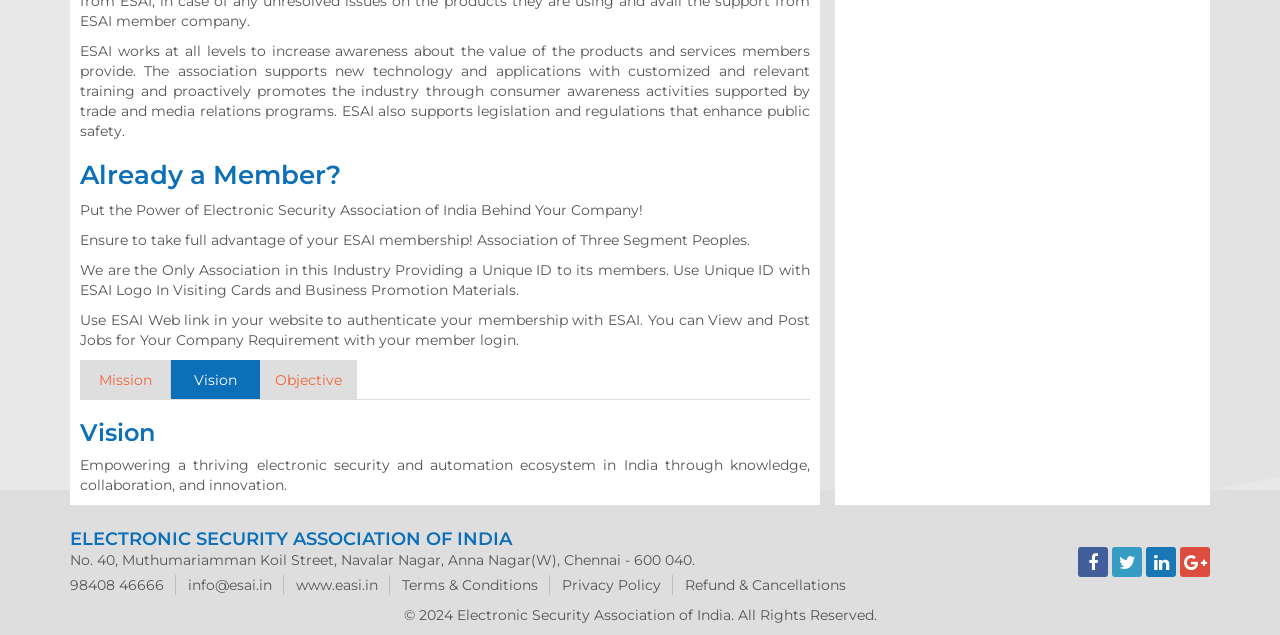Respond to the question below with a concise word or phrase:
What is unique about ESAI membership?

Unique ID